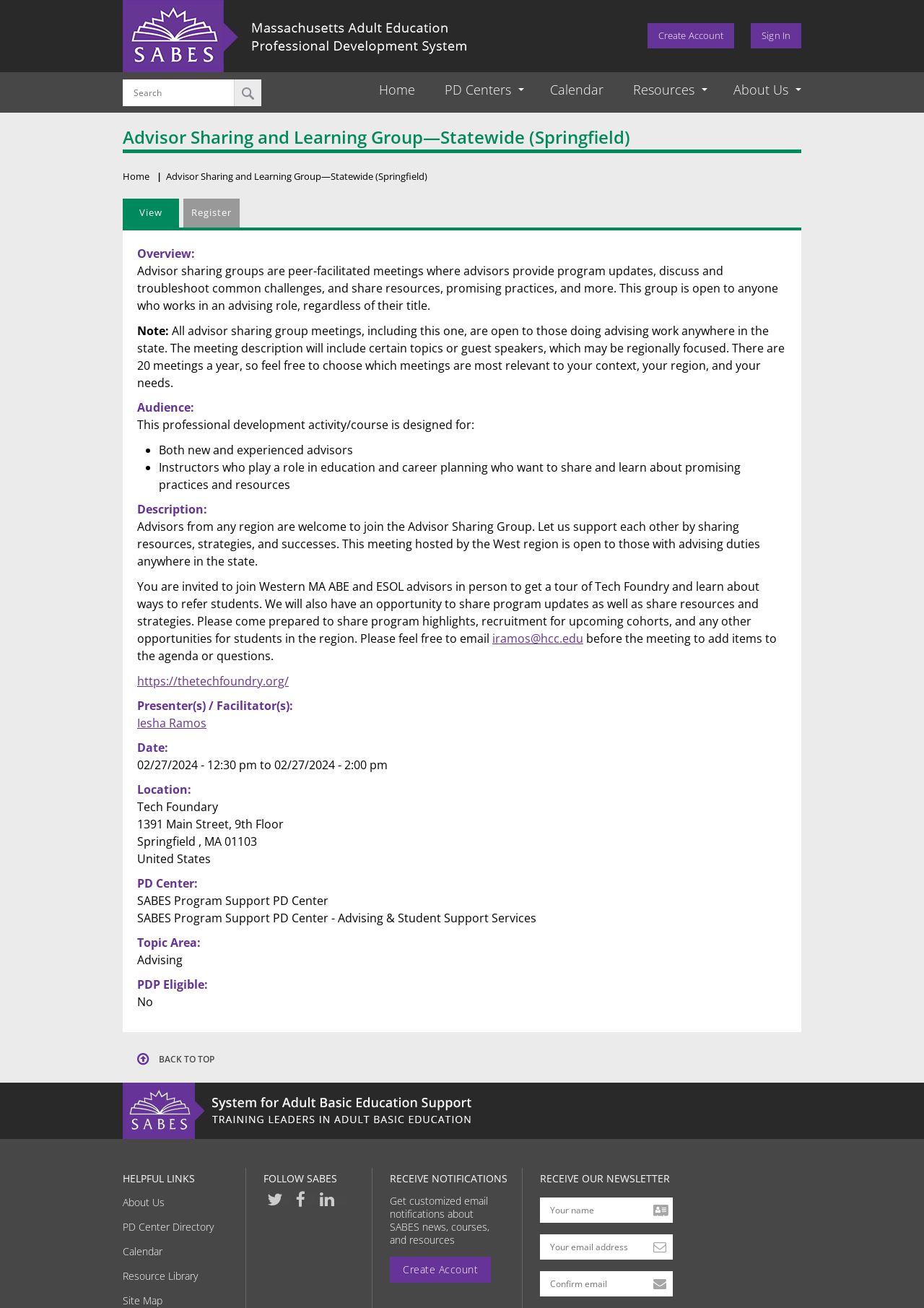Identify the bounding box coordinates of the region that needs to be clicked to carry out this instruction: "Get customized email notifications". Provide these coordinates as four float numbers ranging from 0 to 1, i.e., [left, top, right, bottom].

[0.422, 0.961, 0.531, 0.981]